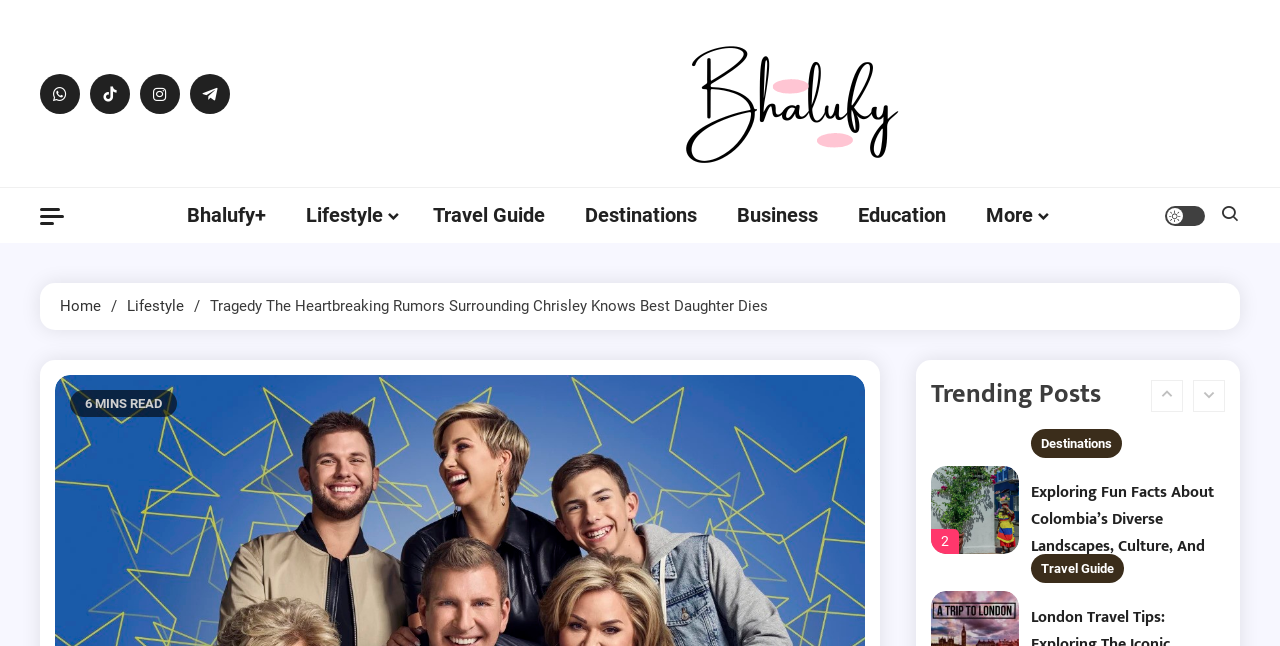Determine the bounding box coordinates for the region that must be clicked to execute the following instruction: "Visit the 'Destinations' page".

[0.805, 0.084, 0.877, 0.129]